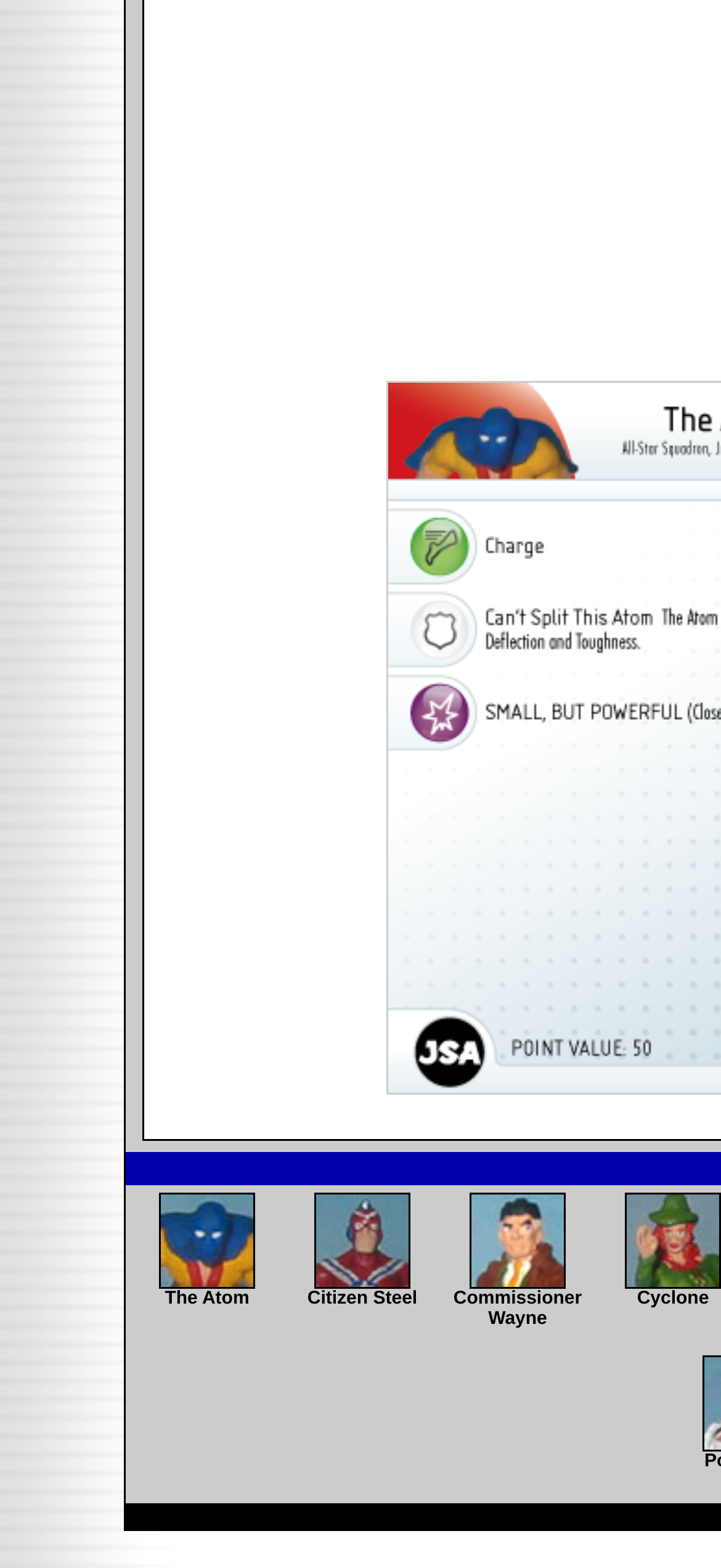What is the text above the third thumbnail?
Using the information from the image, answer the question thoroughly.

I looked at the third LayoutTableCell element and found the StaticText element with the text 'Commissioner Wayne' above the thumbnail.